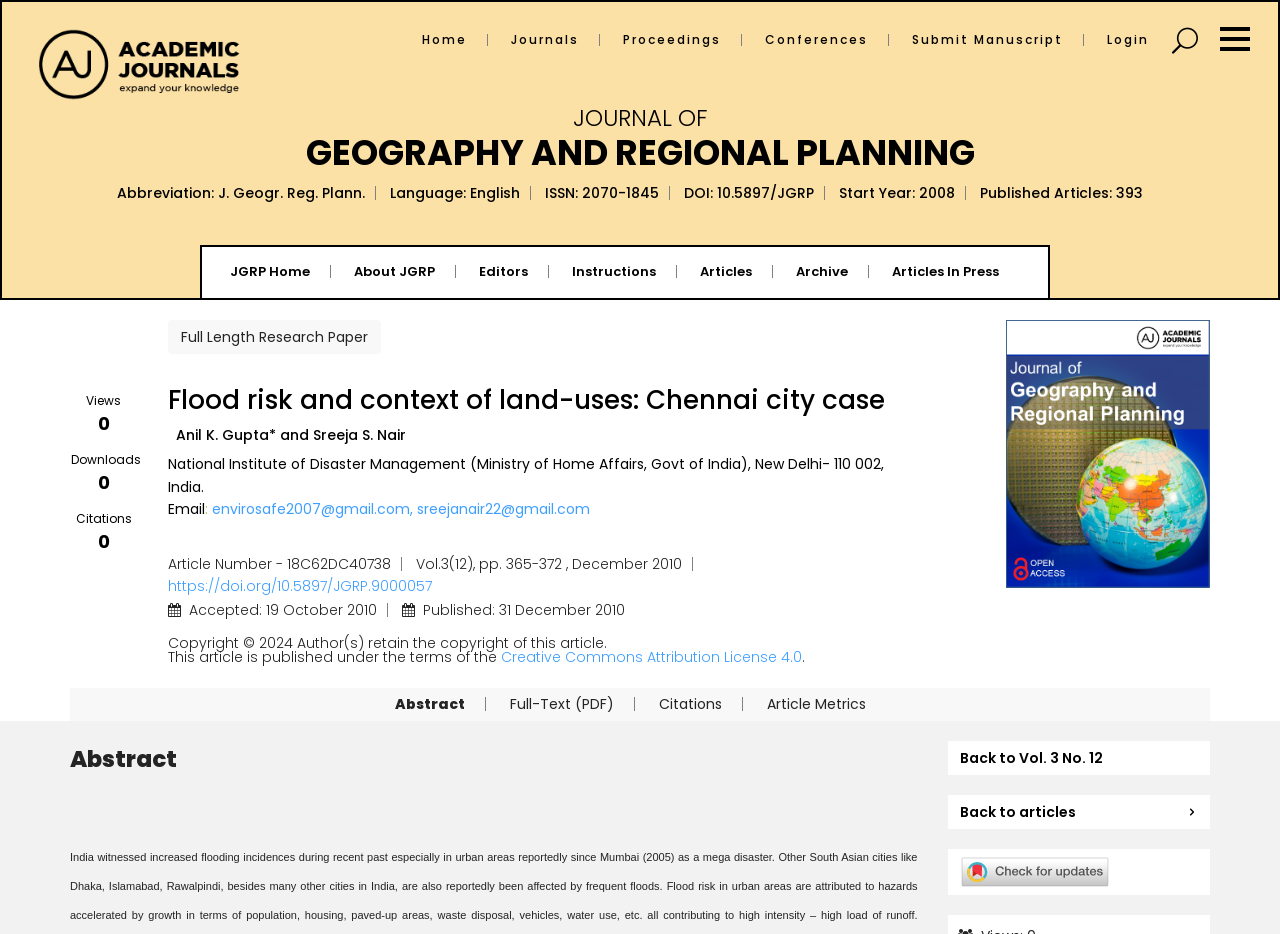Please give a succinct answer using a single word or phrase:
What is the language of the journal?

English